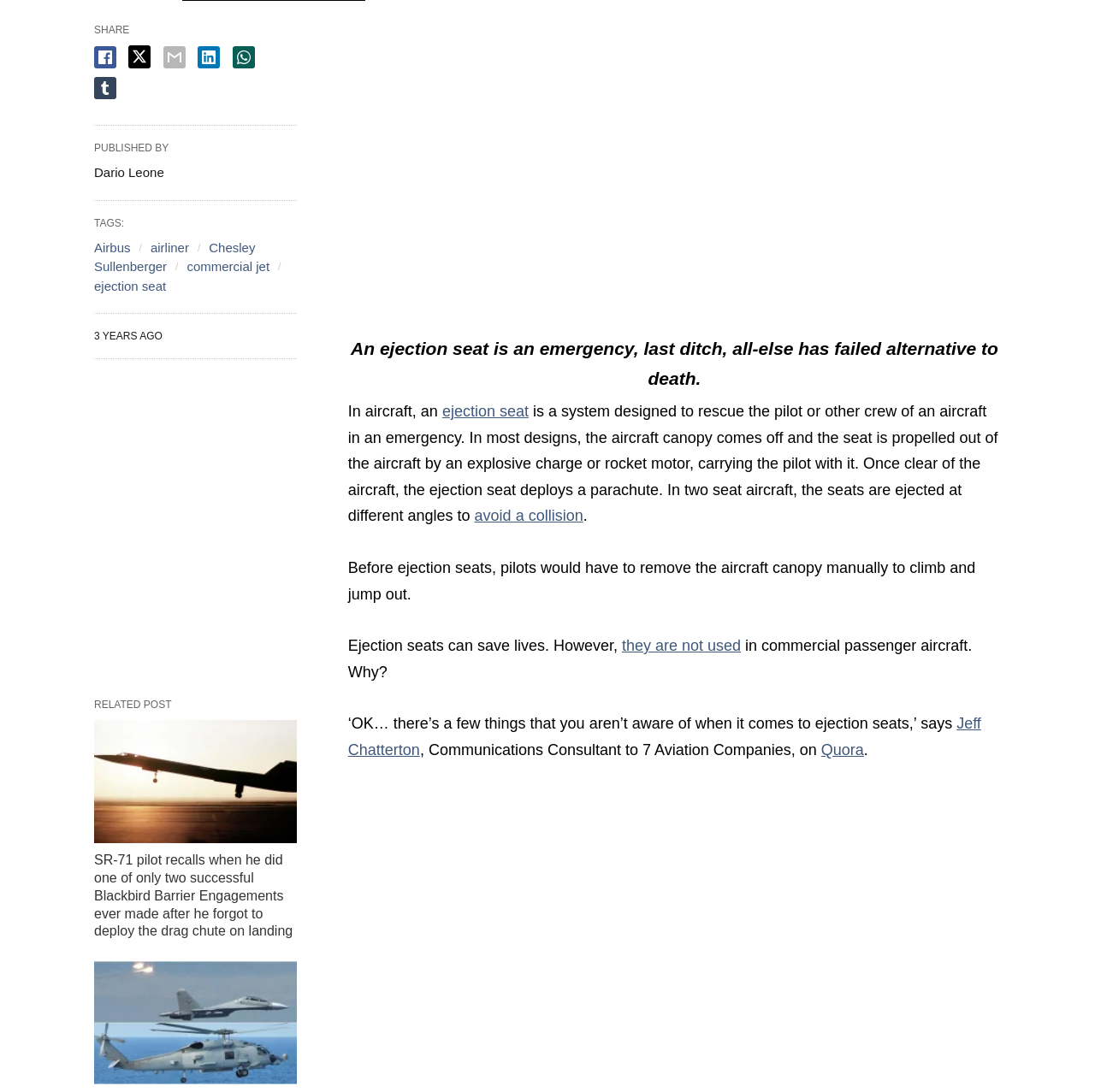Who is the Communications Consultant to 7 Aviation Companies?
Using the visual information, answer the question in a single word or phrase.

Jeff Chatterton